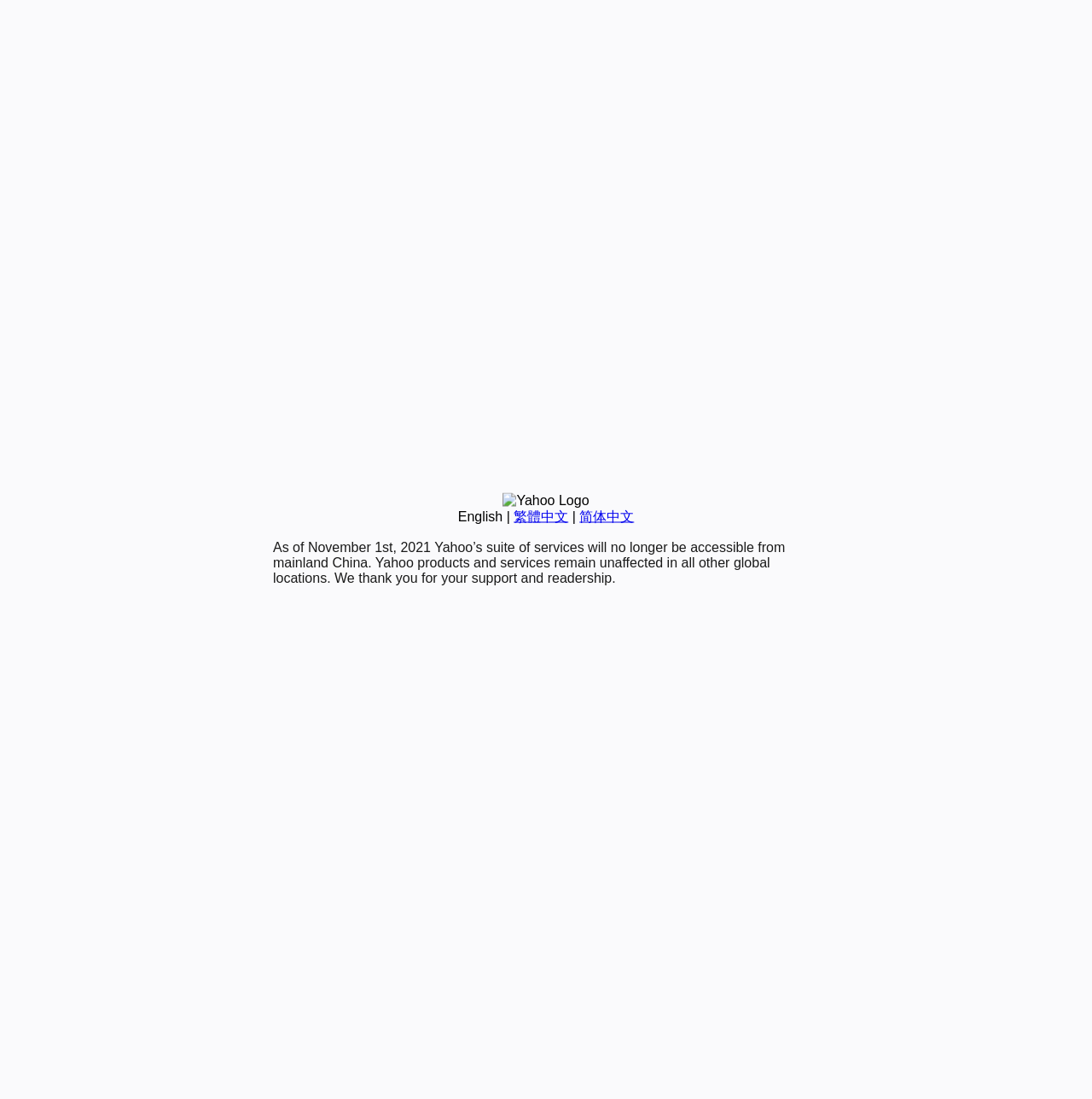Please provide the bounding box coordinates in the format (top-left x, top-left y, bottom-right x, bottom-right y). Remember, all values are floating point numbers between 0 and 1. What is the bounding box coordinate of the region described as: 简体中文

[0.531, 0.463, 0.581, 0.476]